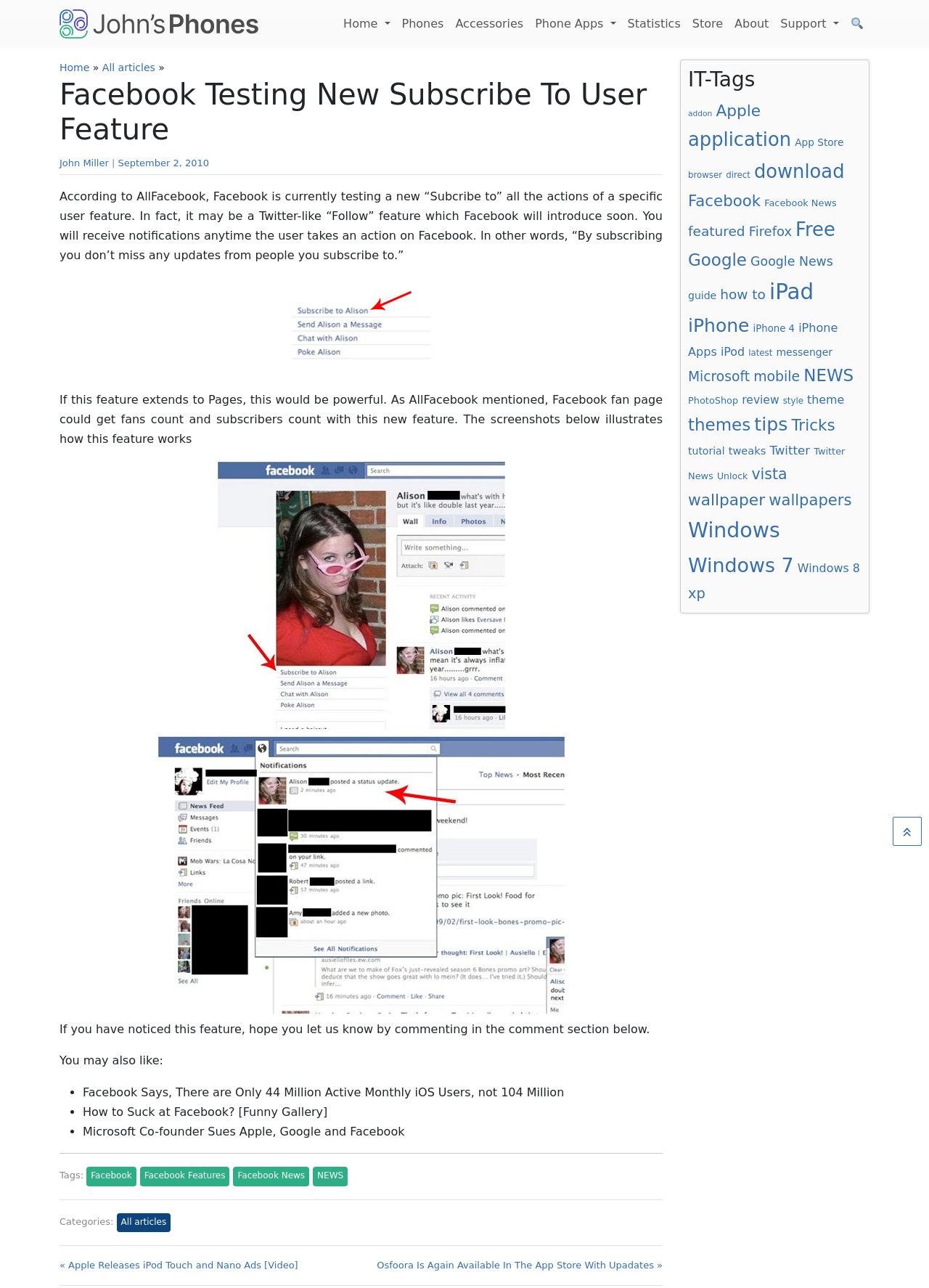Please specify the bounding box coordinates of the clickable region to carry out the following instruction: "View 'All articles'". The coordinates should be four float numbers between 0 and 1, in the format [left, top, right, bottom].

[0.11, 0.048, 0.167, 0.057]